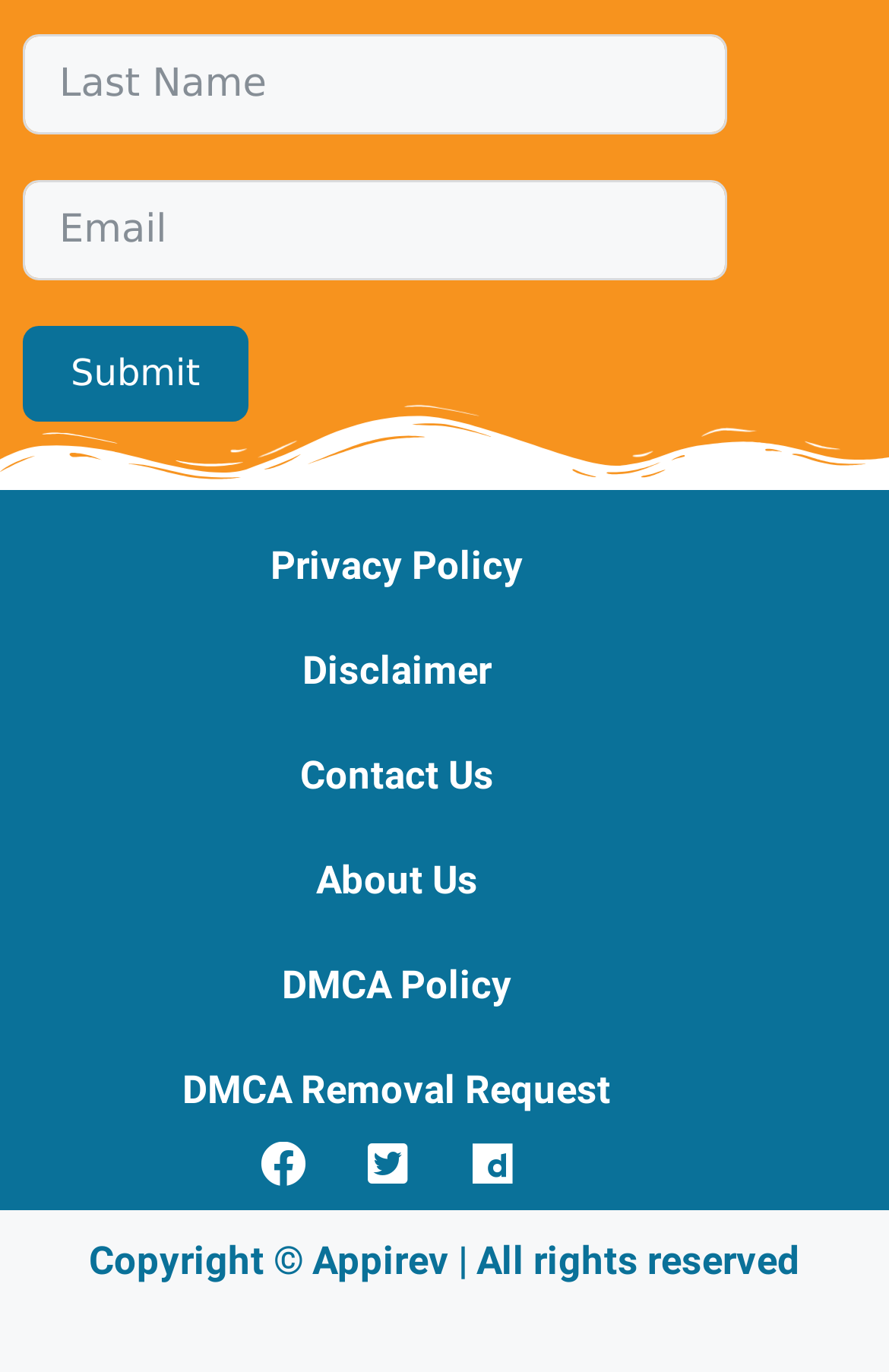Provide the bounding box coordinates of the area you need to click to execute the following instruction: "Submit the form".

[0.026, 0.237, 0.279, 0.307]